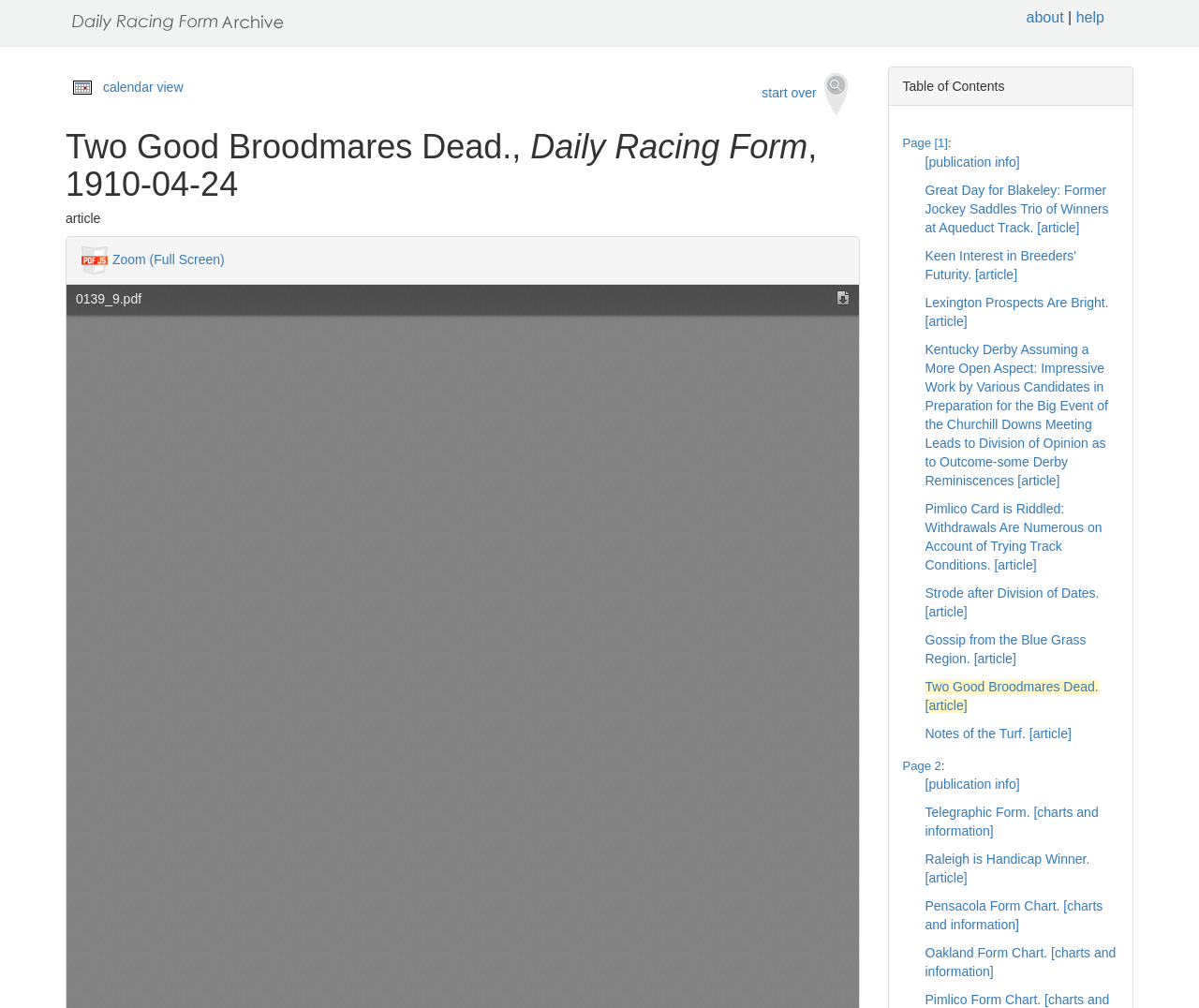Identify the bounding box coordinates of the region I need to click to complete this instruction: "view table of contents".

[0.753, 0.078, 0.838, 0.093]